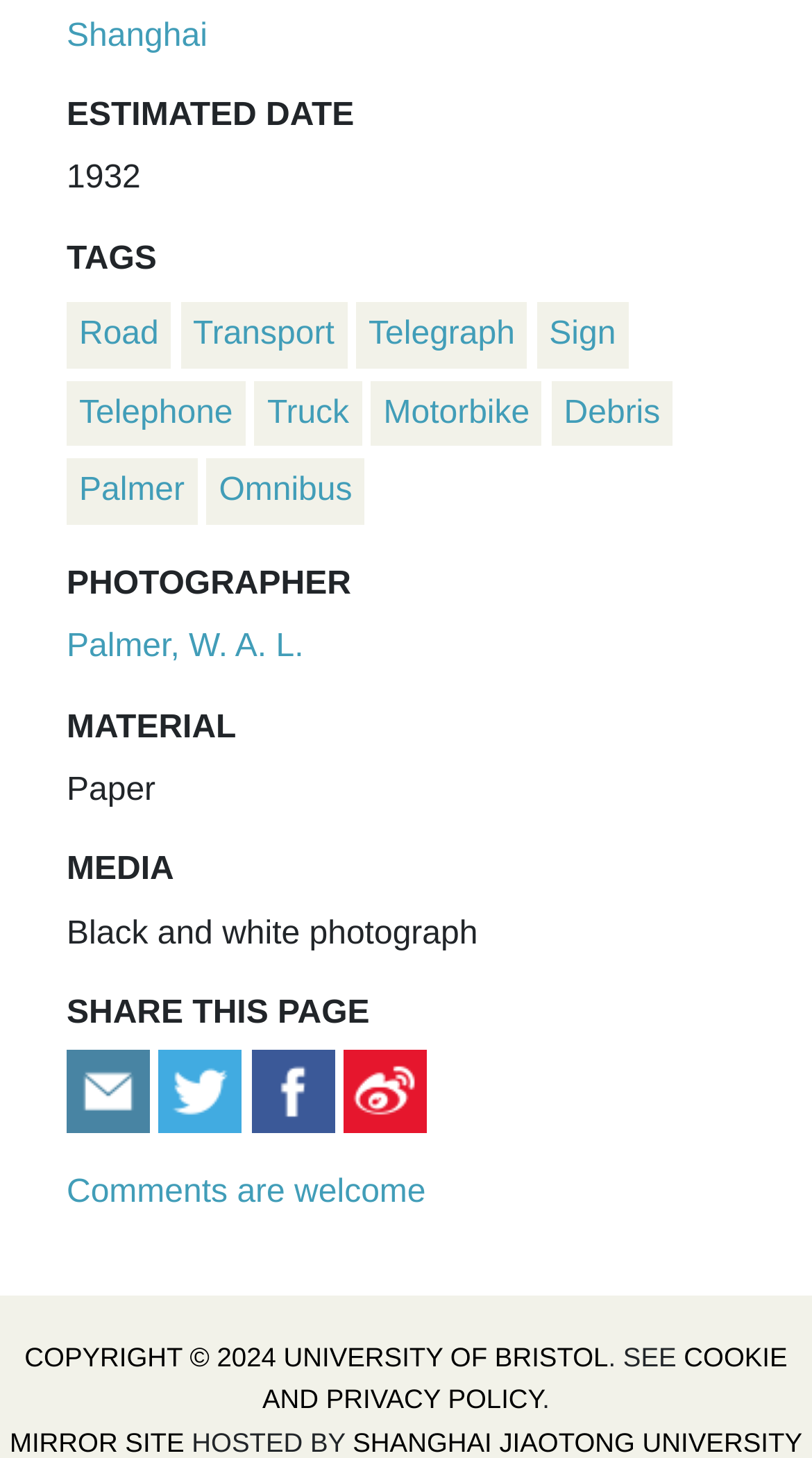Identify the bounding box coordinates of the region that should be clicked to execute the following instruction: "Check the latest updates on 2023-11-27".

None